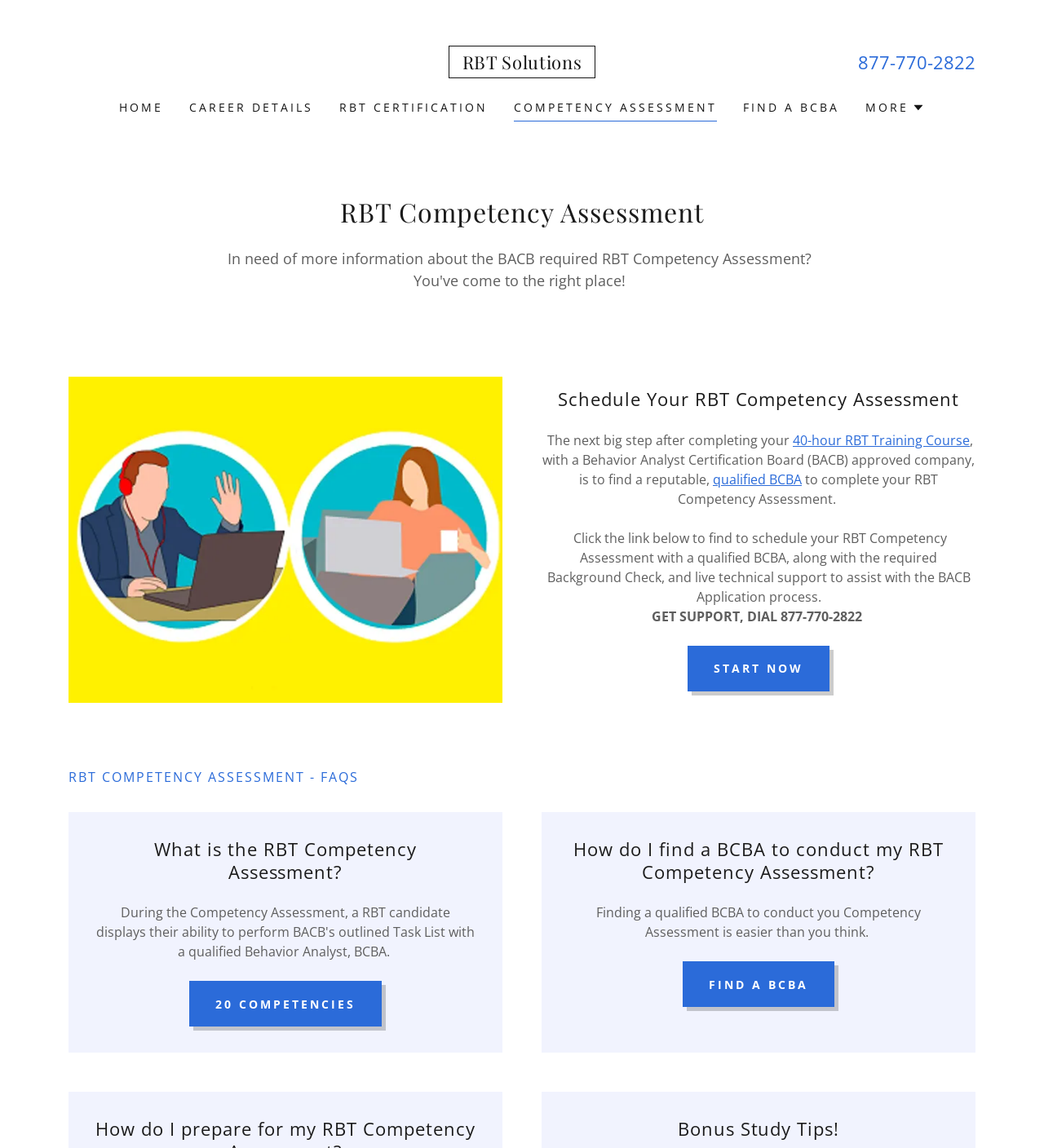Please indicate the bounding box coordinates of the element's region to be clicked to achieve the instruction: "Click RBT Solutions". Provide the coordinates as four float numbers between 0 and 1, i.e., [left, top, right, bottom].

[0.429, 0.048, 0.571, 0.064]